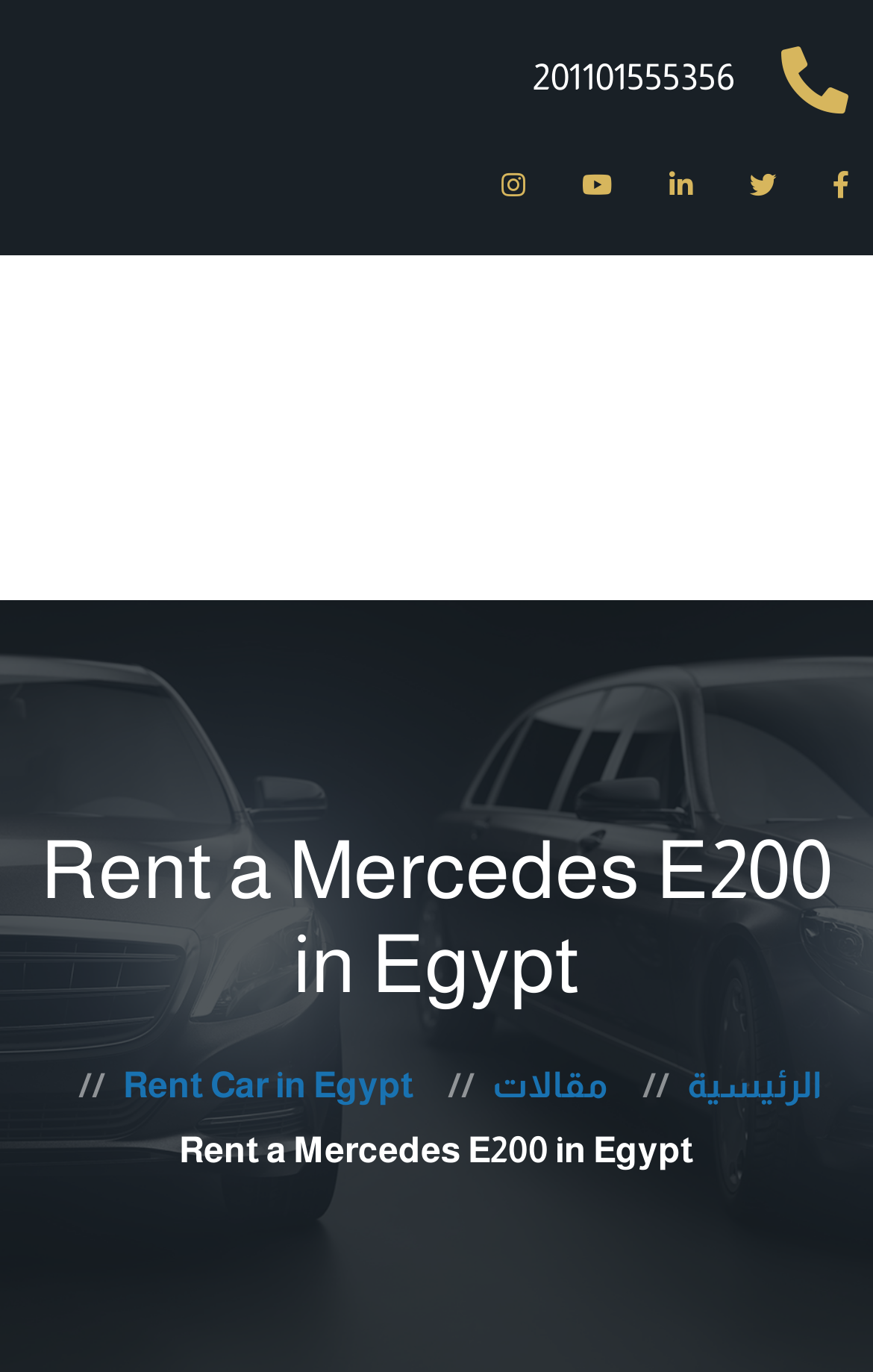What is the main service offered?
Answer the question with just one word or phrase using the image.

Rent a car